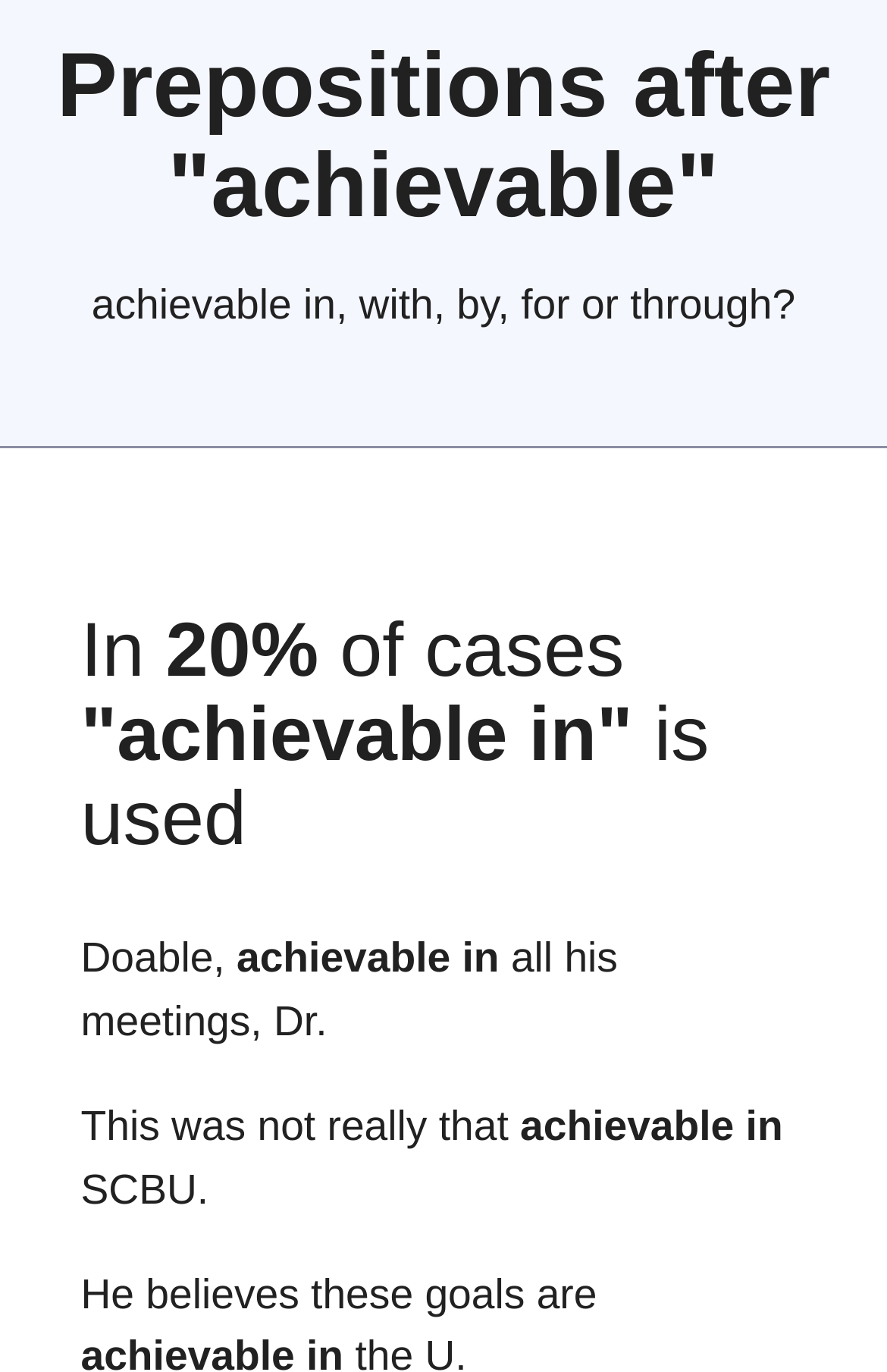Answer the question with a single word or phrase: 
What is the context of the sentence 'He believes these goals are achievable'?

Meetings